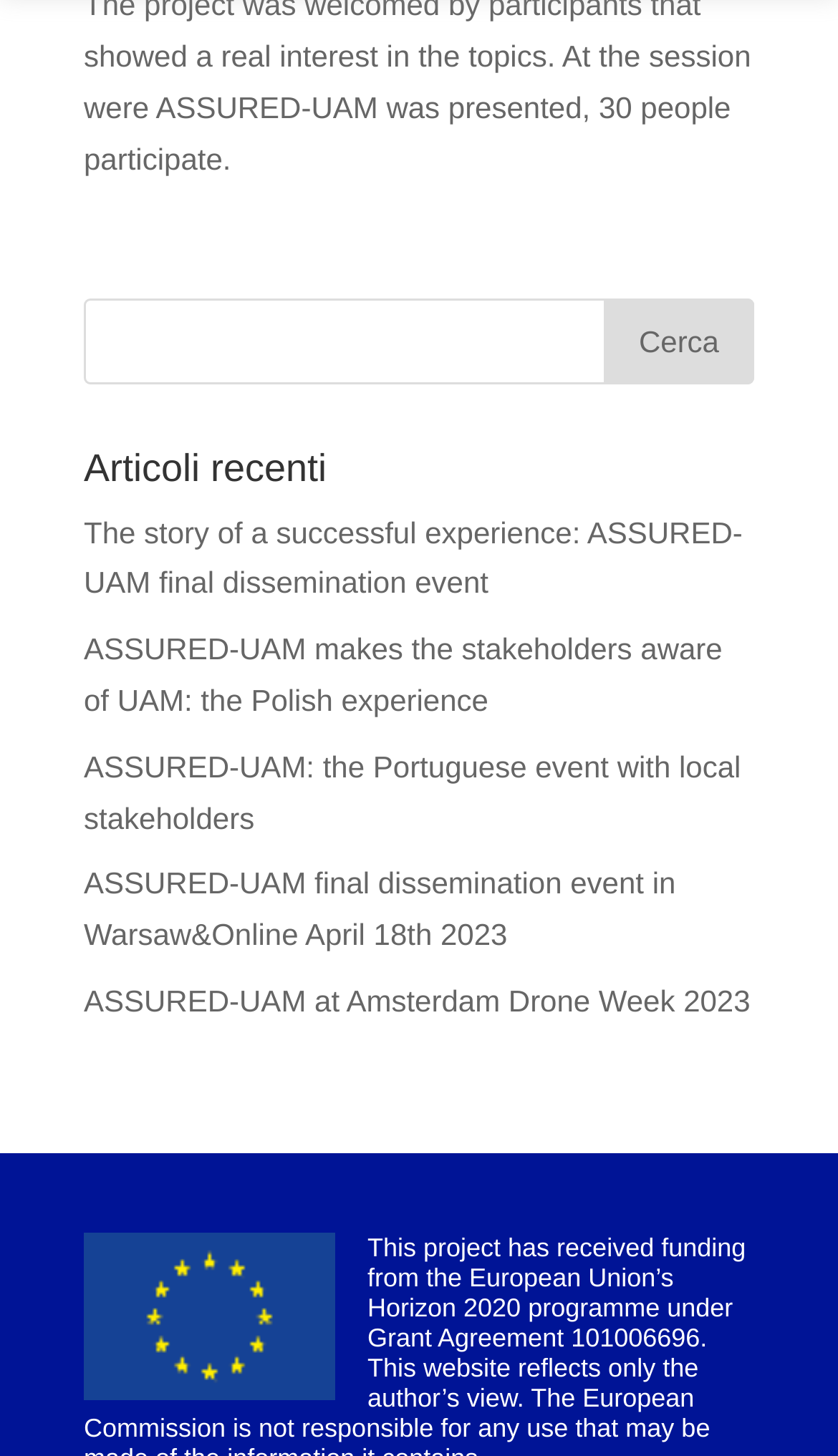What is the source of funding for the project?
Please provide a single word or phrase as the answer based on the screenshot.

European Union’s Horizon 2020 programme